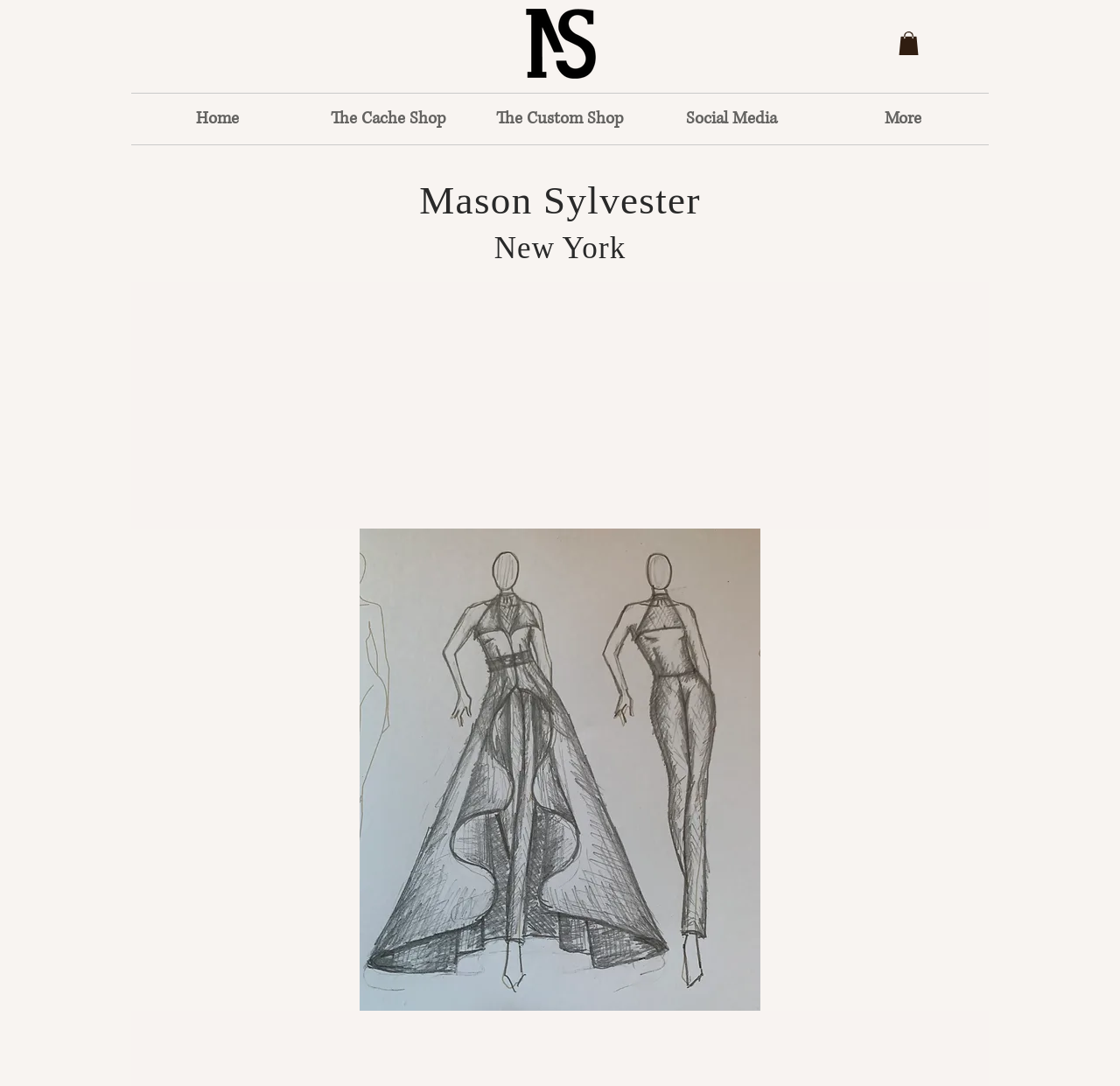What is the logo of the website?
Your answer should be a single word or phrase derived from the screenshot.

Mason Sylvester Logo